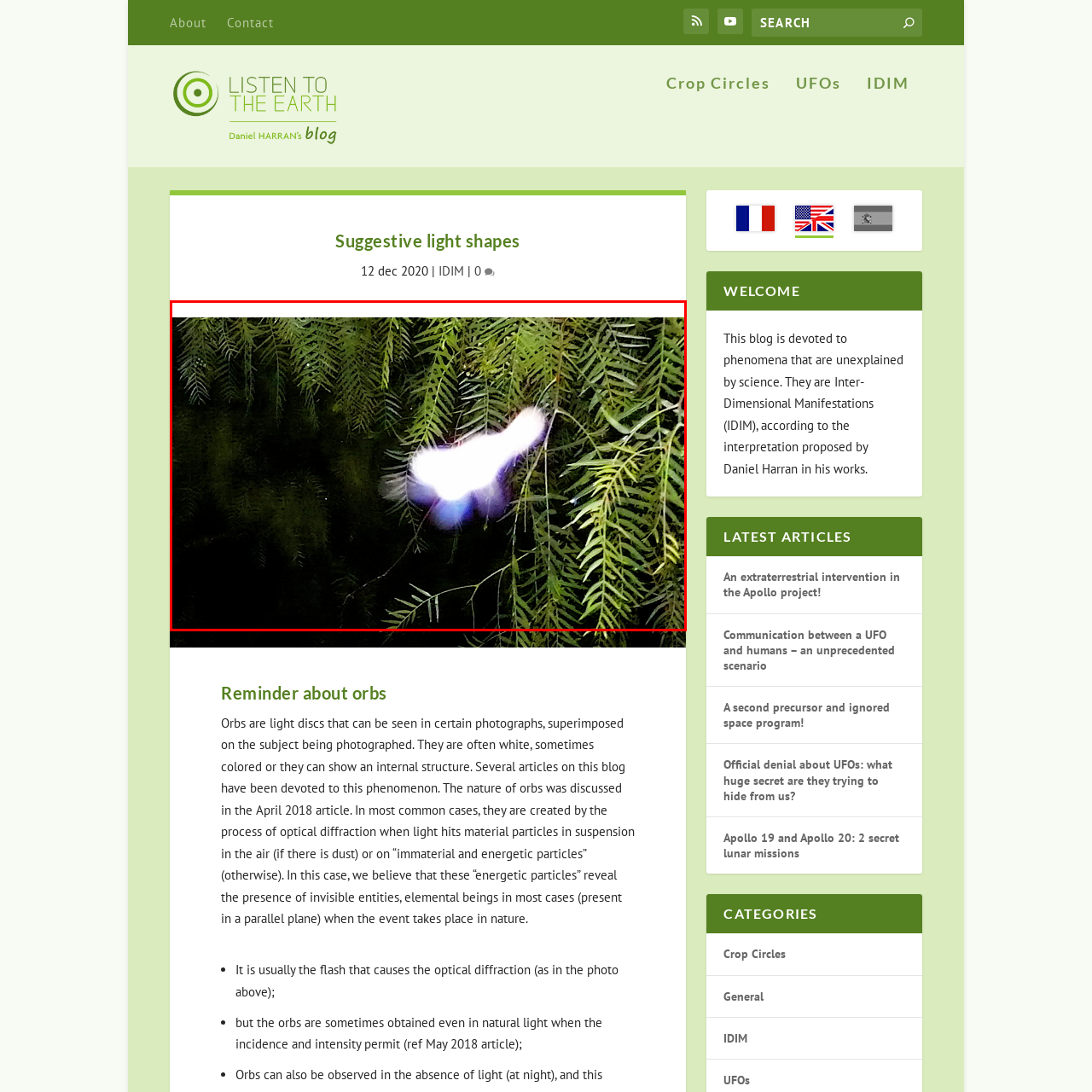Direct your attention to the part of the image marked by the red boundary and give a detailed response to the following question, drawing from the image: What is the focus of Daniel Harran's blog?

According to the caption, Daniel Harran's blog focuses on unexplained phenomena, particularly the mysterious effects of light known as orbs, which is the context in which this image is presented.